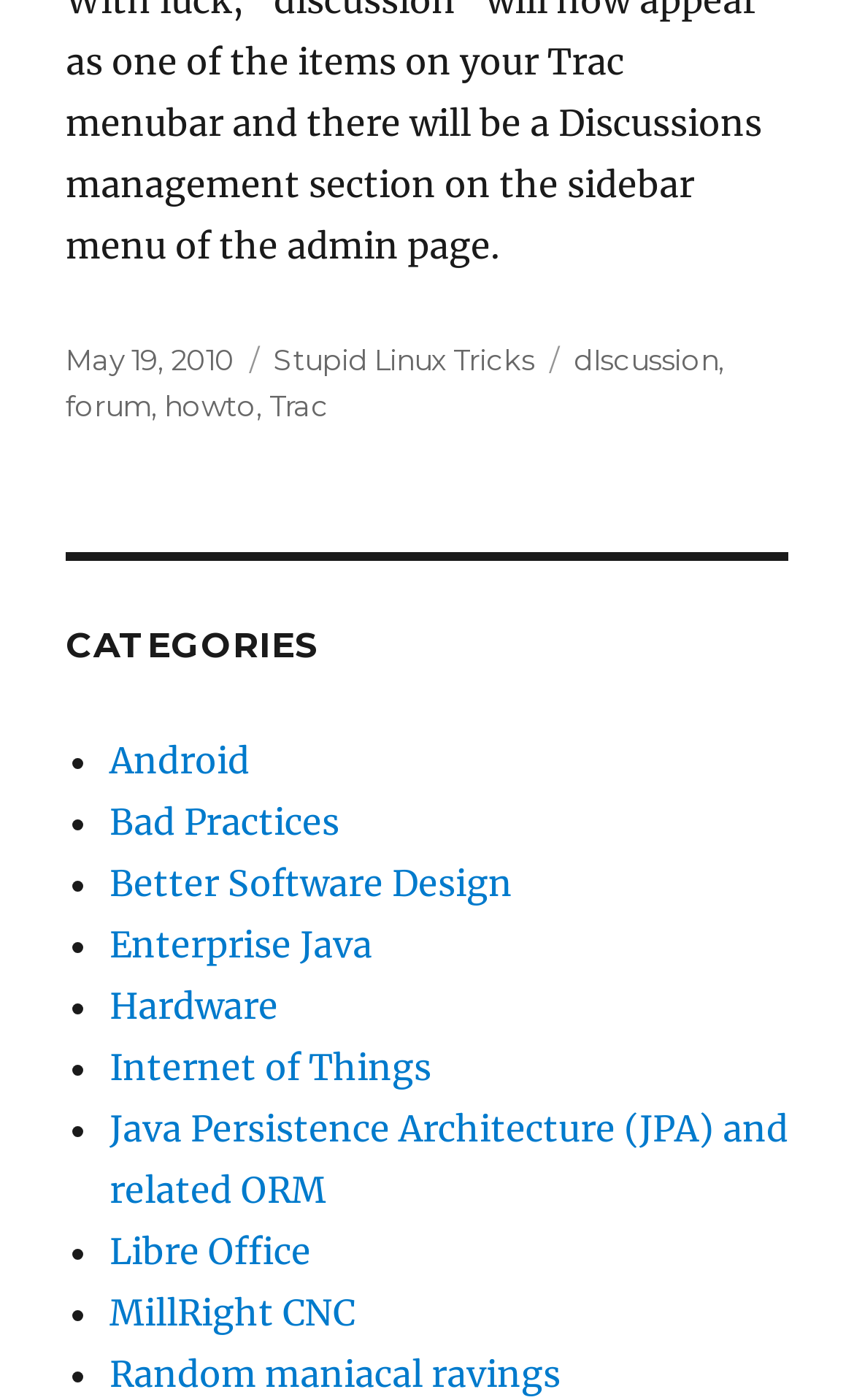What categories are listed on the webpage?
Please give a detailed and elaborate answer to the question based on the image.

The webpage lists various categories, including Android, Bad Practices, Better Software Design, Enterprise Java, Hardware, Internet of Things, Java Persistence Architecture (JPA) and related ORM, Libre Office, MillRight CNC, and Random maniacal ravings, which can be found under the 'CATEGORIES' heading.